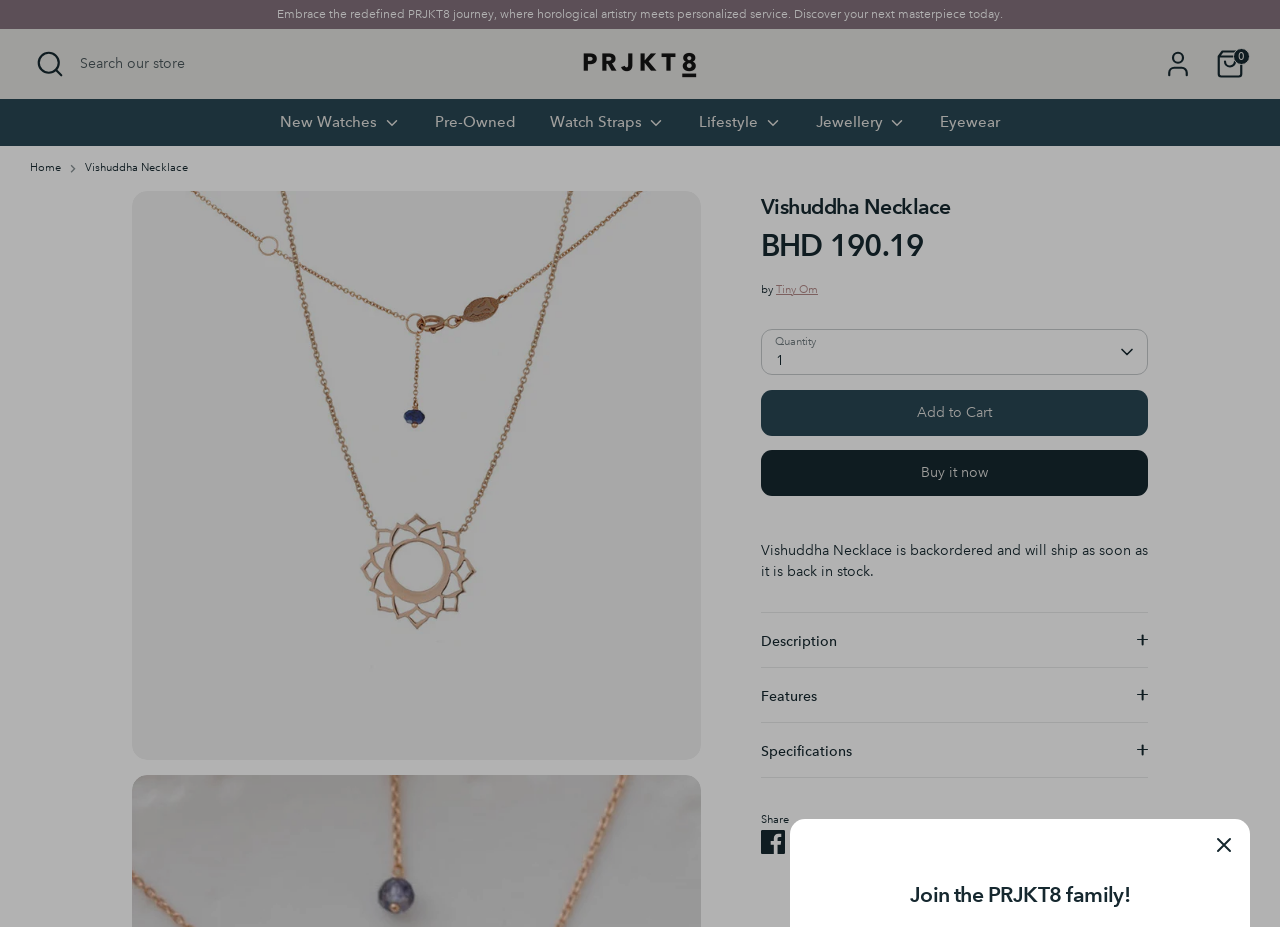Specify the bounding box coordinates of the area to click in order to execute this command: 'Add to Cart'. The coordinates should consist of four float numbers ranging from 0 to 1, and should be formatted as [left, top, right, bottom].

[0.595, 0.421, 0.896, 0.469]